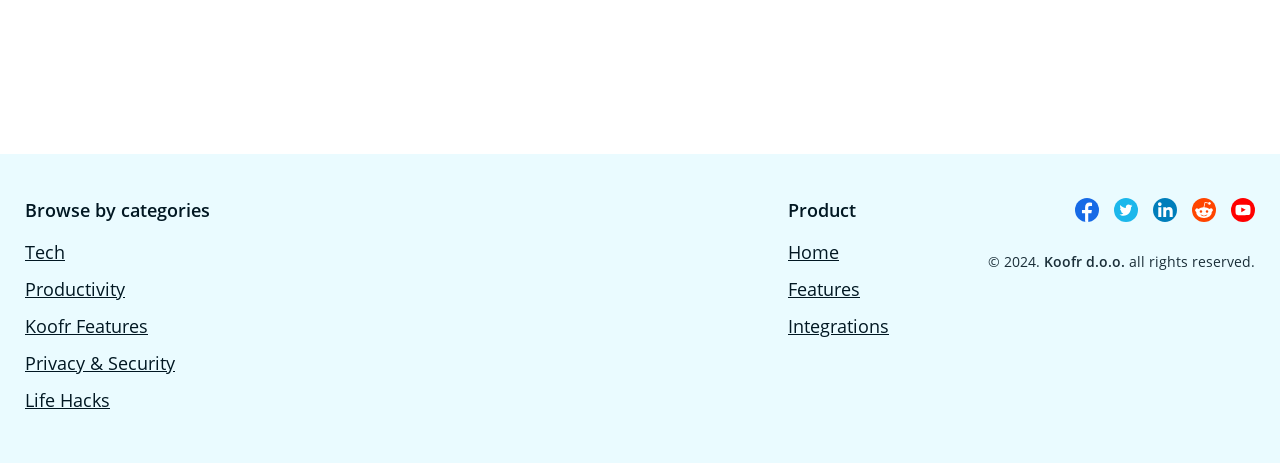Given the element description "aria-label="Koofr on Twitter"", identify the bounding box of the corresponding UI element.

[0.87, 0.428, 0.889, 0.479]